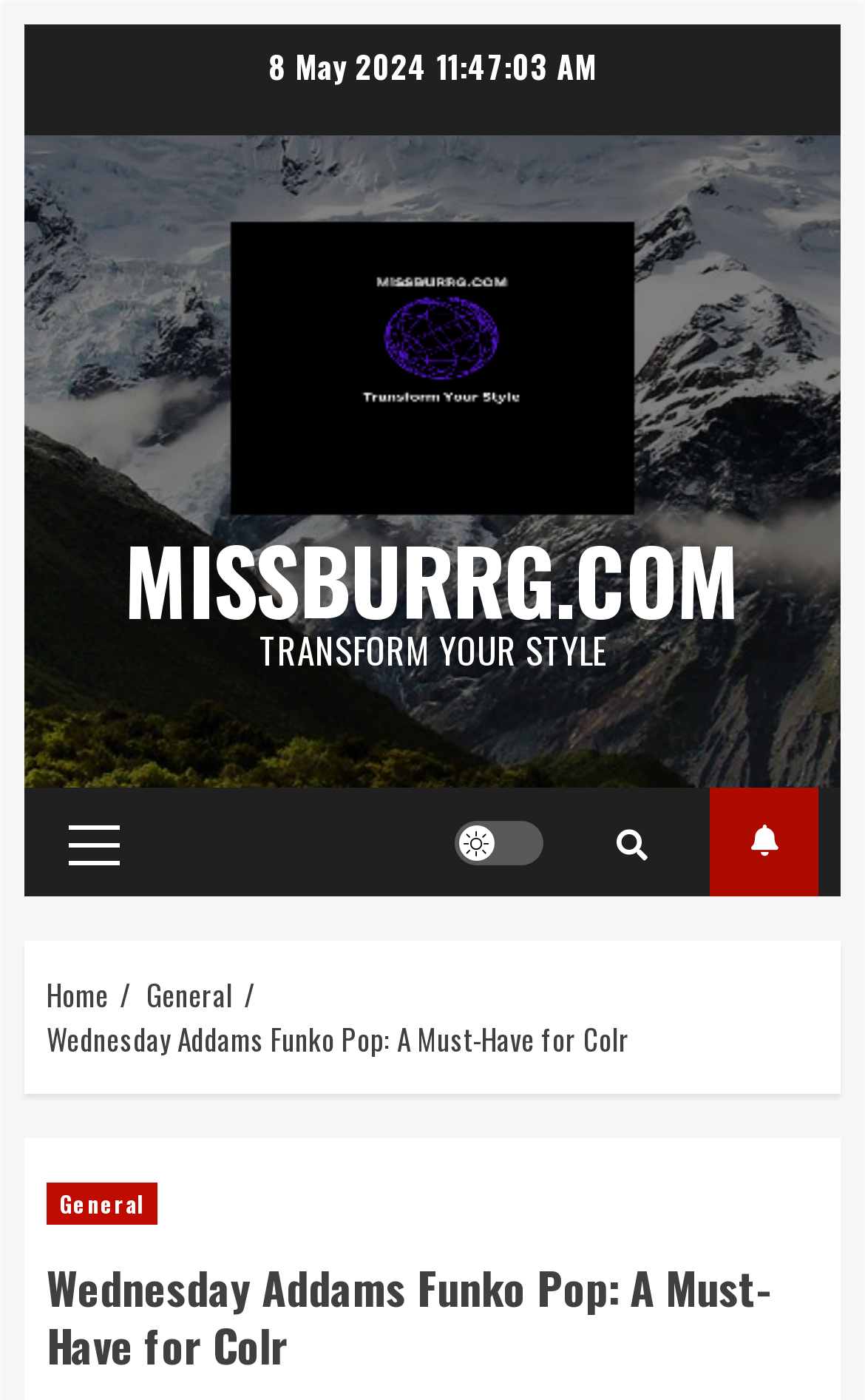Please extract the webpage's main title and generate its text content.

Wednesday Addams Funko Pop: A Must-Have for Colr